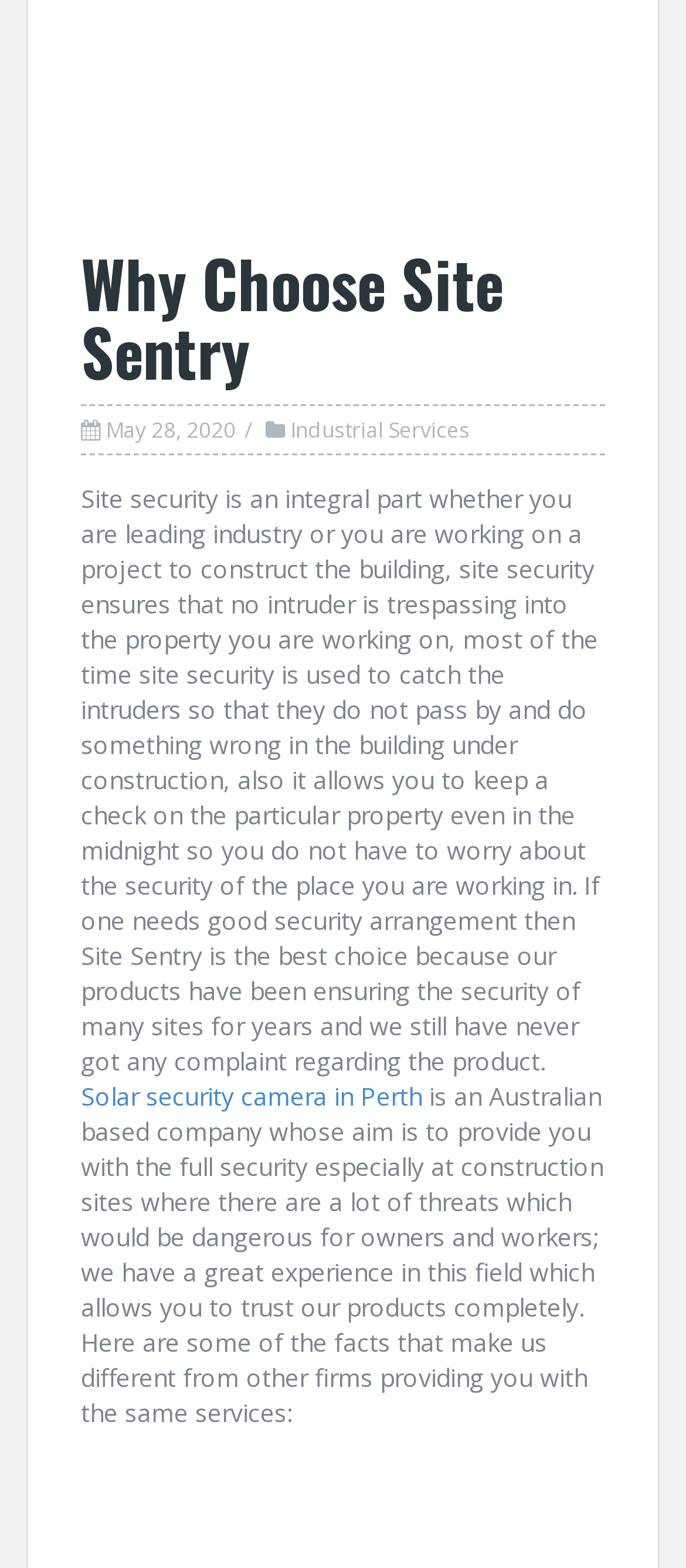Calculate the bounding box coordinates of the UI element given the description: "May 28, 2020".

[0.154, 0.264, 0.344, 0.283]